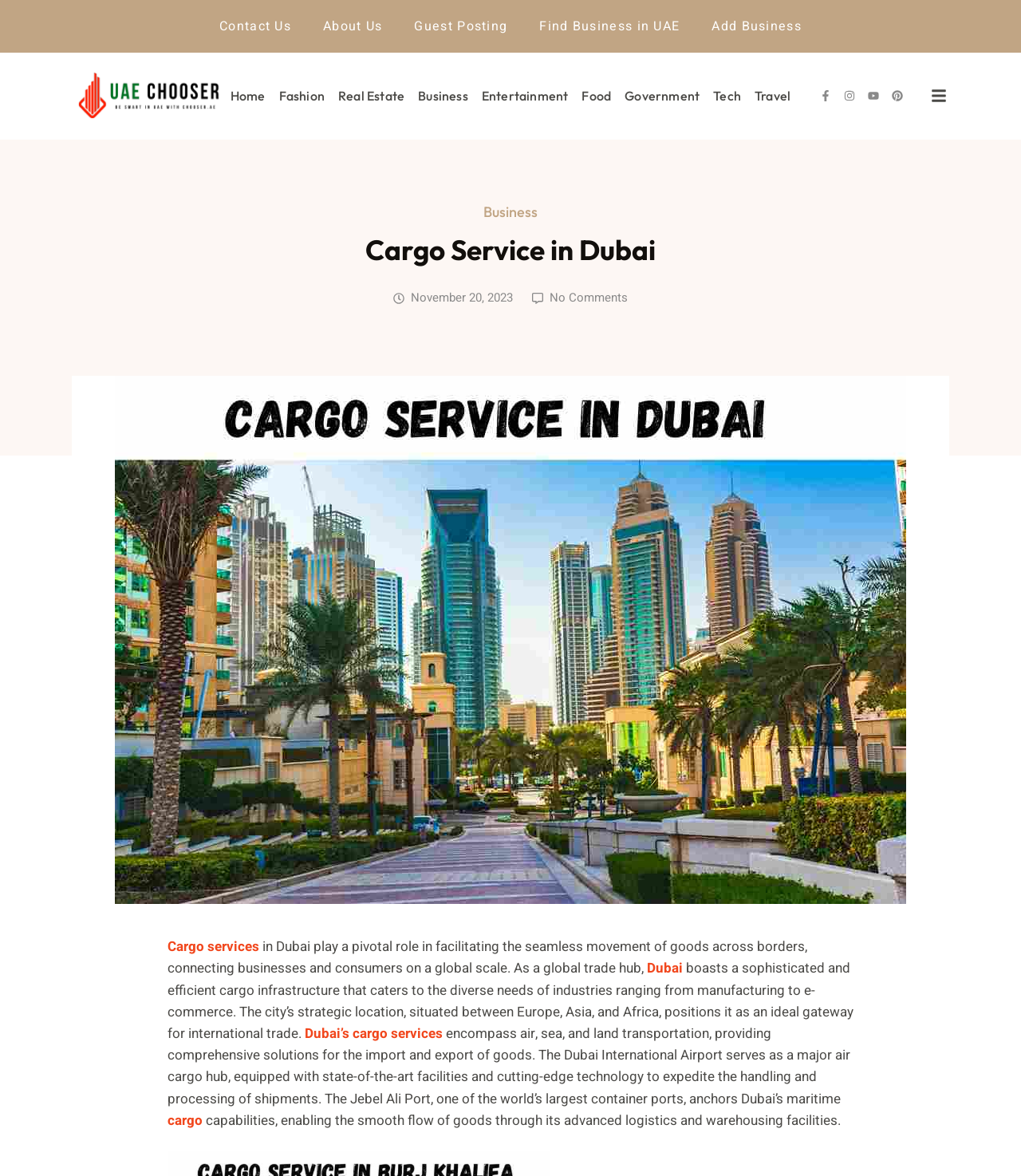Identify the bounding box coordinates of the element that should be clicked to fulfill this task: "Click on Business". The coordinates should be provided as four float numbers between 0 and 1, i.e., [left, top, right, bottom].

[0.41, 0.073, 0.458, 0.09]